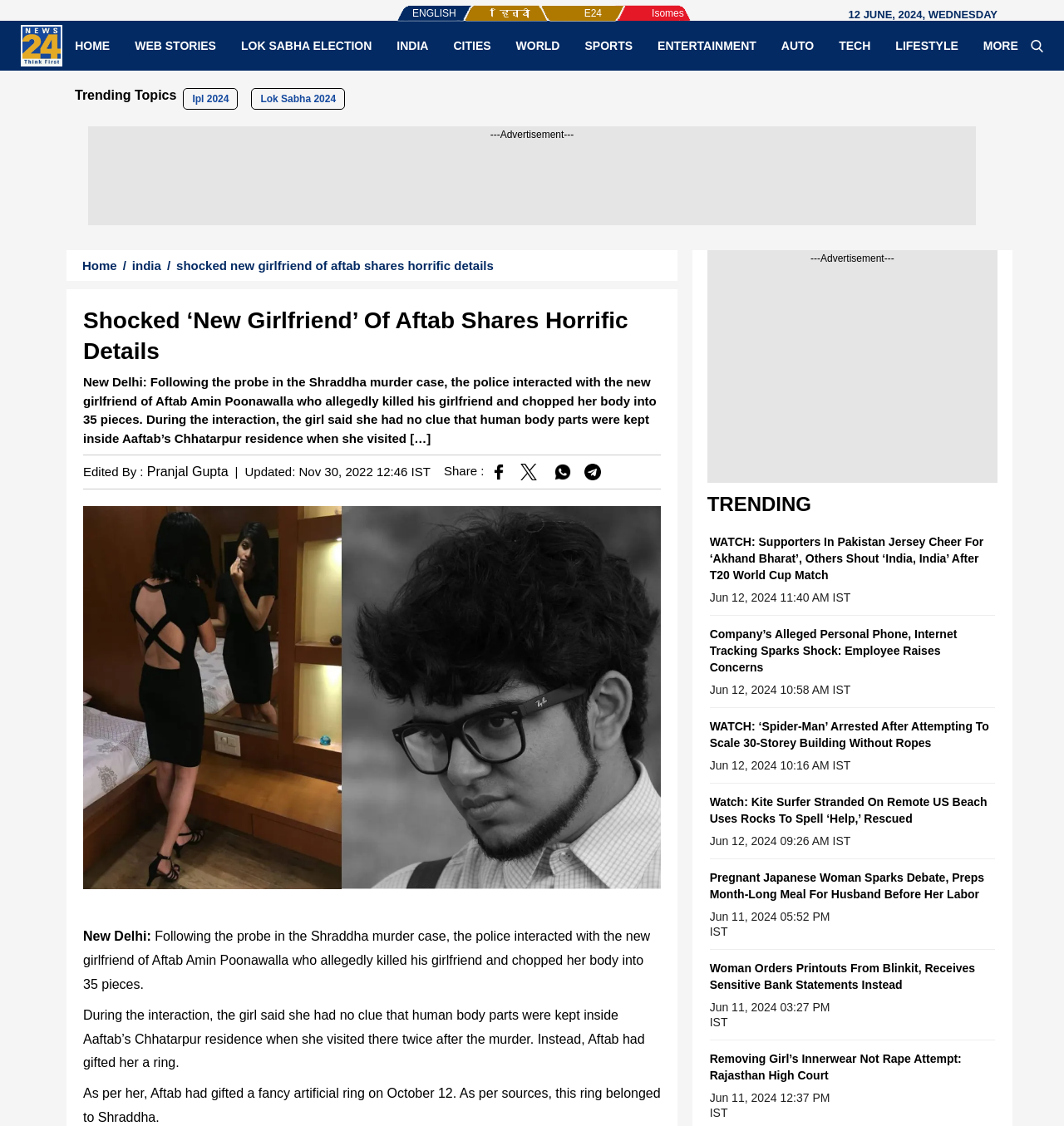Please identify the bounding box coordinates of the element that needs to be clicked to perform the following instruction: "Read the article 'Shocked ‘New Girlfriend’ Of Aftab Shares Horrific Details'".

[0.078, 0.272, 0.621, 0.326]